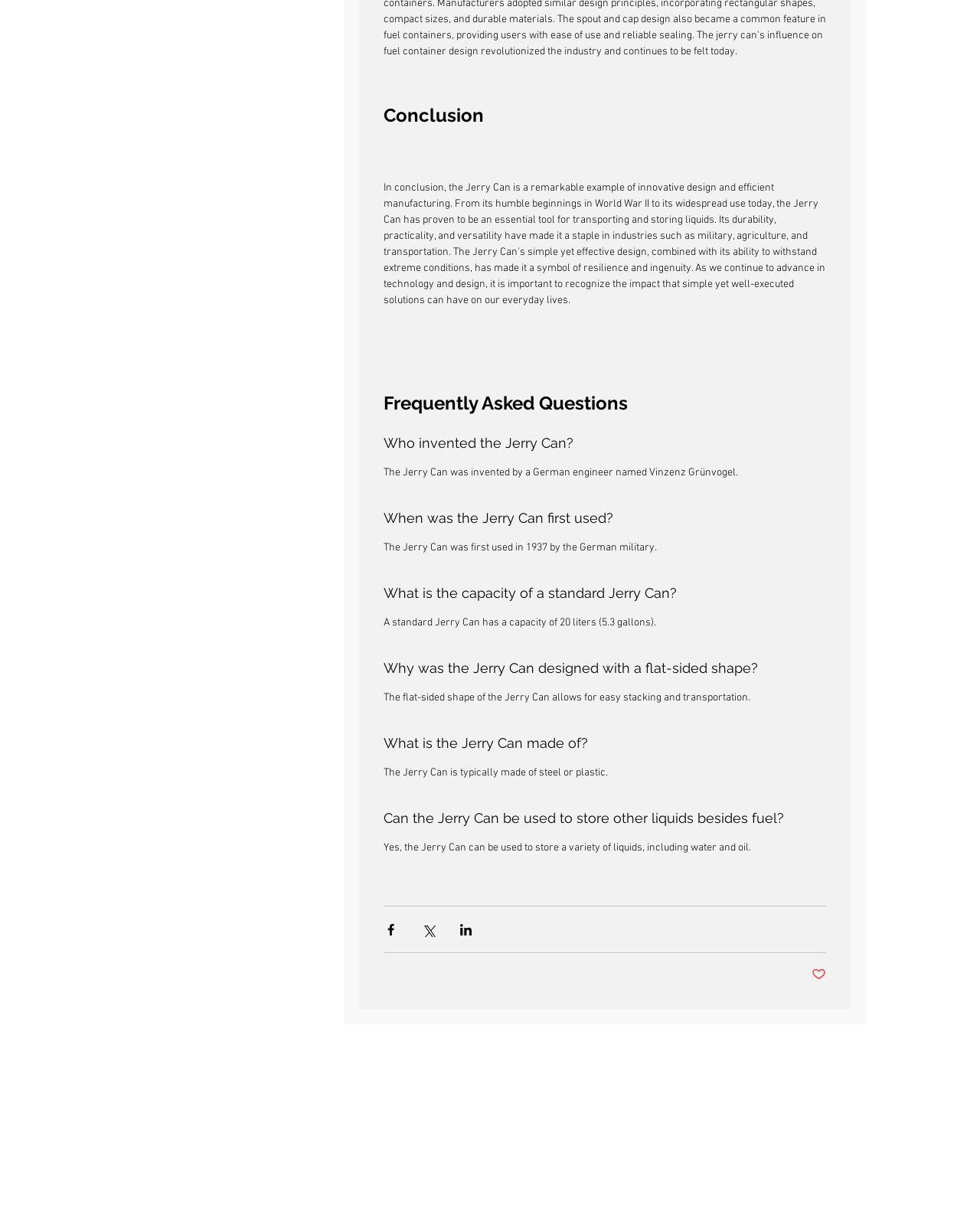Please answer the following query using a single word or phrase: 
Who invented the Jerry Can?

Vinzenz Grünvogel